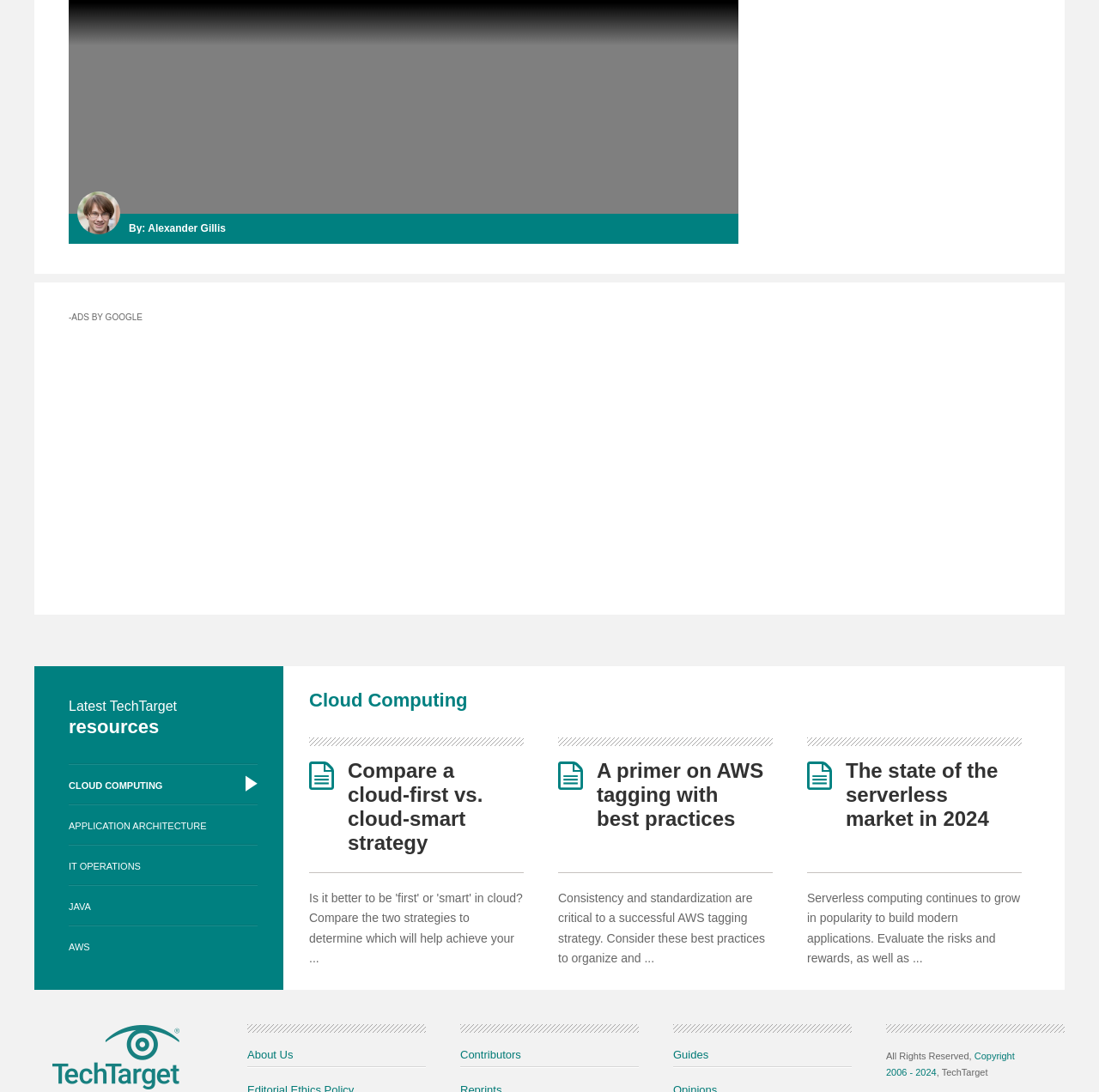What is the year range of the copyright?
Kindly give a detailed and elaborate answer to the question.

The copyright information at the bottom of the webpage mentions 'Copyright 2006 - 2024', which indicates that the website or organization has been active since 2006 and the copyright is valid until 2024.